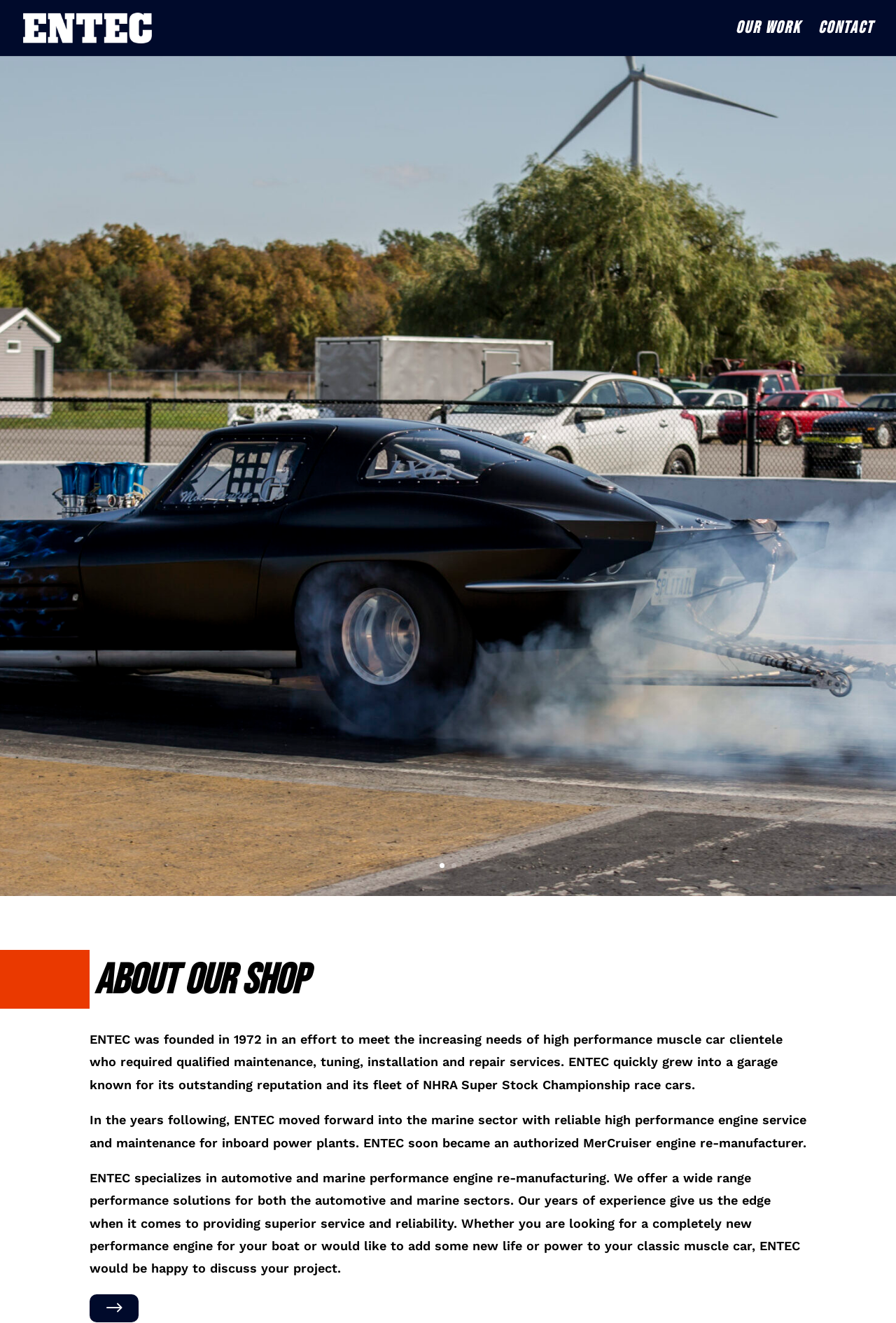What is the main service provided by ENTEC?
Using the image as a reference, answer the question in detail.

The main service provided by ENTEC can be inferred from the text in the 'ABOUT OUR SHOP' section, which mentions that ENTEC specializes in automotive and marine performance engine re-manufacturing.